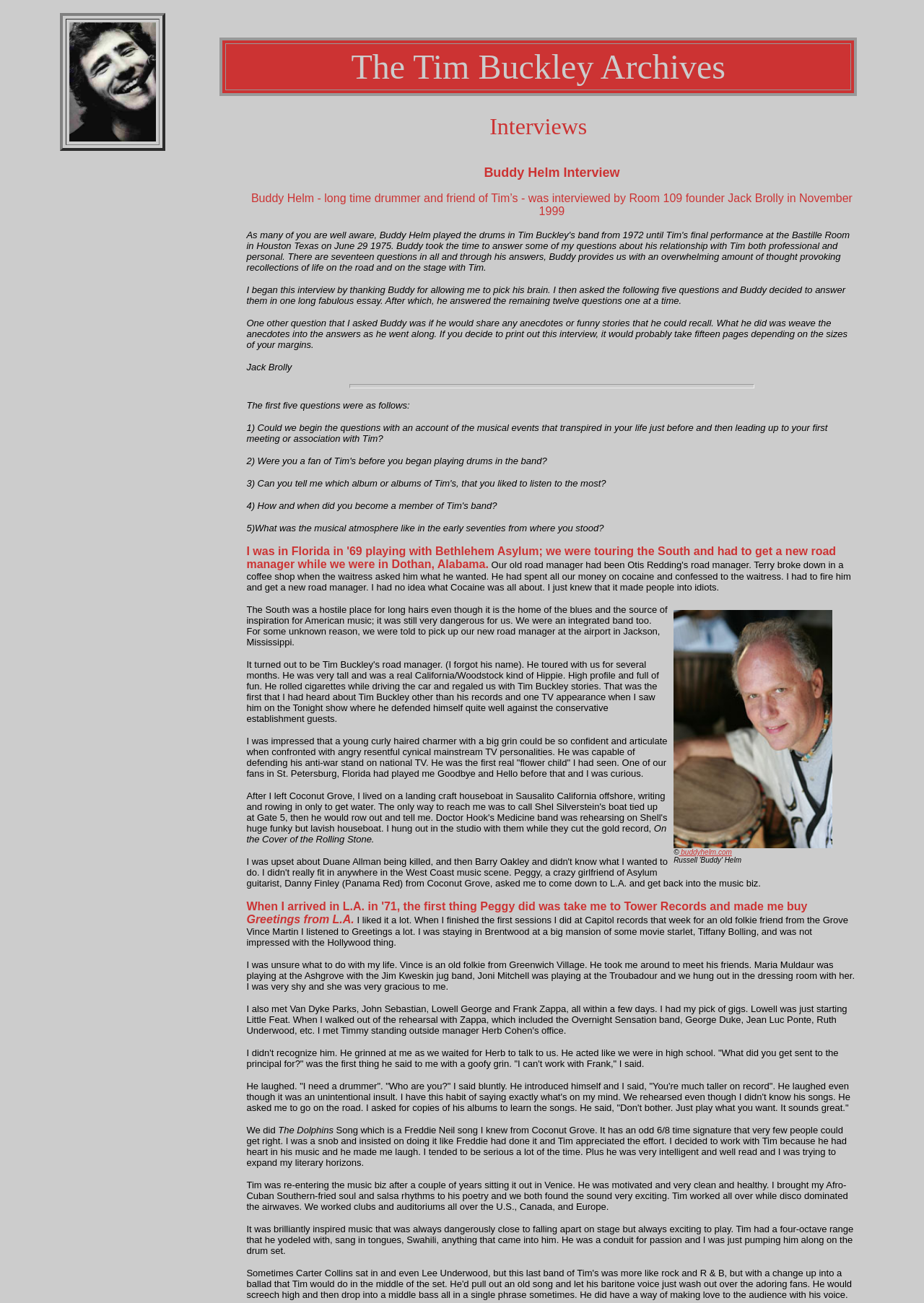Detail the webpage's structure and highlights in your description.

The webpage is about interviews, specifically with Tim Buckley, an American musician. At the top, there is a title "The Tim Buckley Archives Interviews" followed by a table with an image and some text. Below this, there is a horizontal separator line. 

The main content of the webpage is a collection of interview excerpts, which are presented as a series of paragraphs. There are 9 paragraphs in total, each describing a different aspect of Tim Buckley's life and music. The text is quite detailed, providing insights into his personality, music style, and experiences. 

On the right side of the webpage, there is a section with a copyright notice "© buddyhelm.com Russell 'Buddy' Helm" accompanied by an image and a link to the buddyhelm.com website. 

Throughout the webpage, the layout is organized with tables and table cells, which creates a clean and structured appearance. The text is well-formatted, making it easy to read and follow.